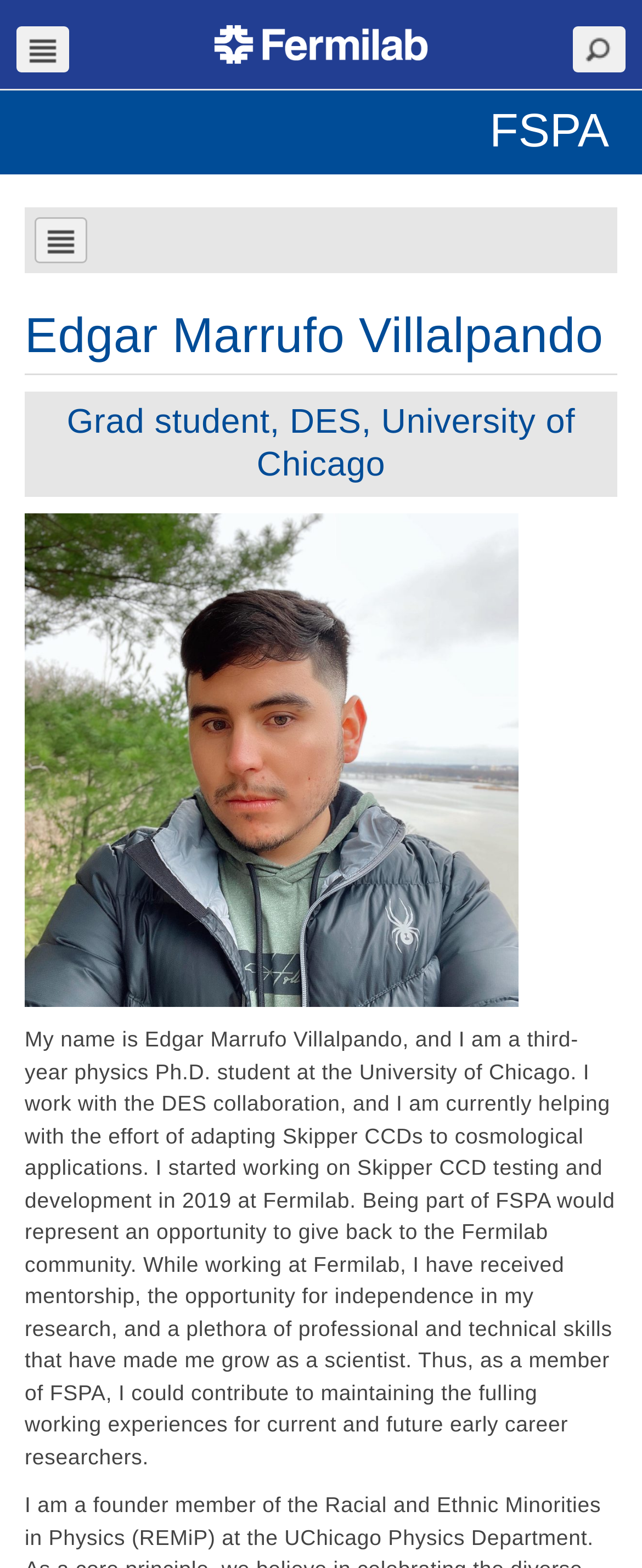Give a one-word or phrase response to the following question: What is the name of the collaboration Edgar Marrufo Villalpando works with?

DES